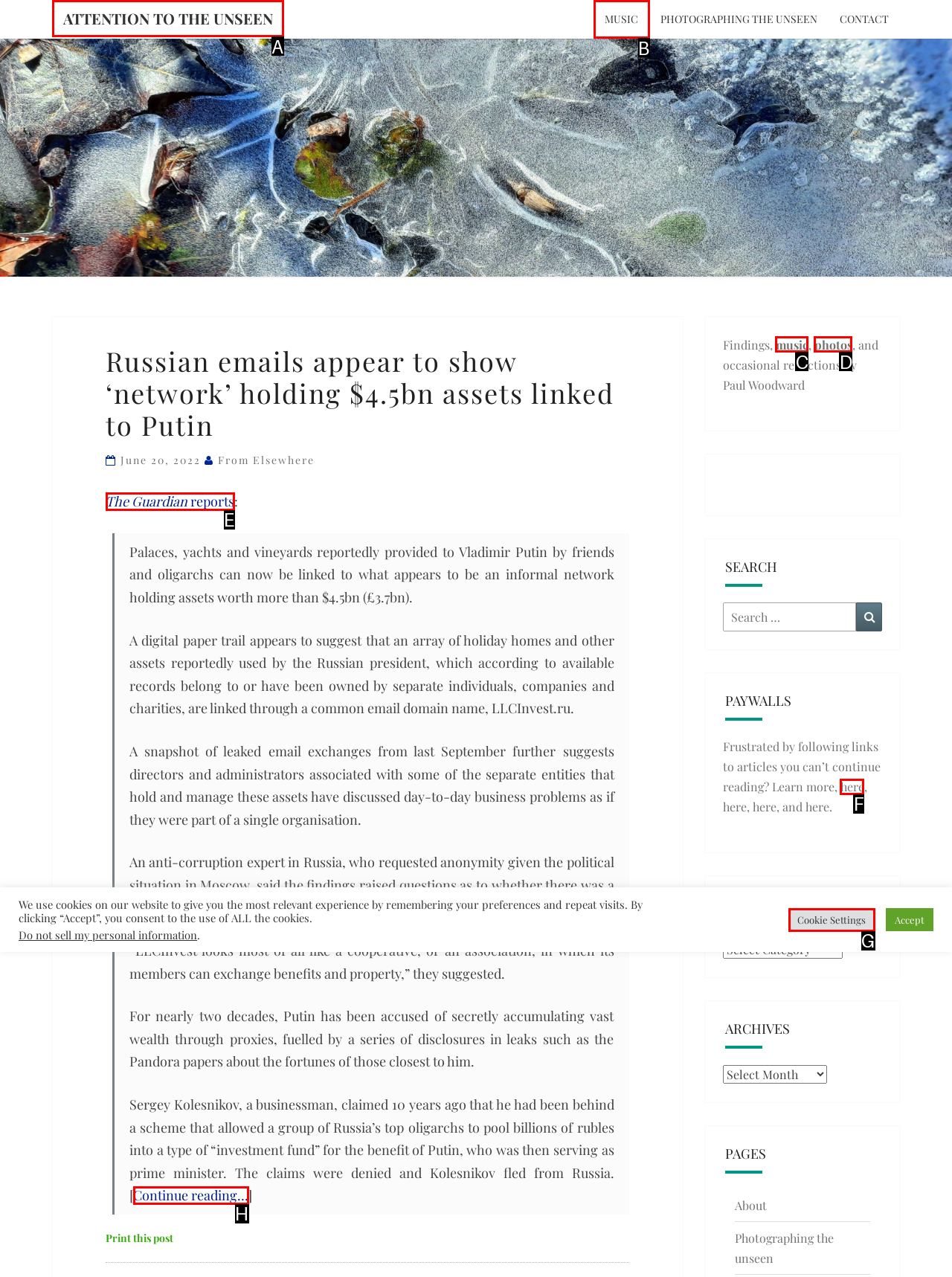Which HTML element should be clicked to complete the following task: Click the 'ATTENTION TO THE UNSEEN' link?
Answer with the letter corresponding to the correct choice.

A